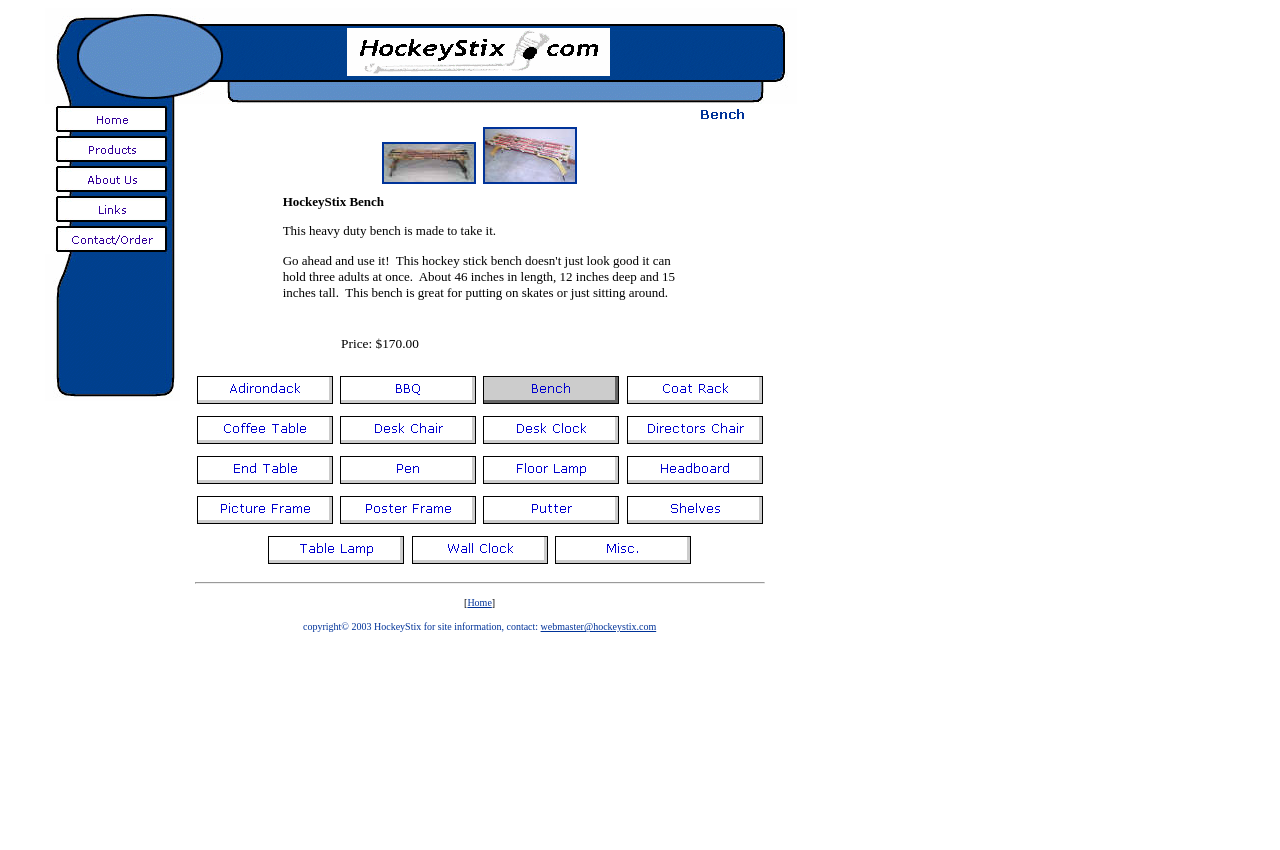Indicate the bounding box coordinates of the clickable region to achieve the following instruction: "Click on the 'Quick Tips: Calculating the Value of a Business to Buy' link."

None